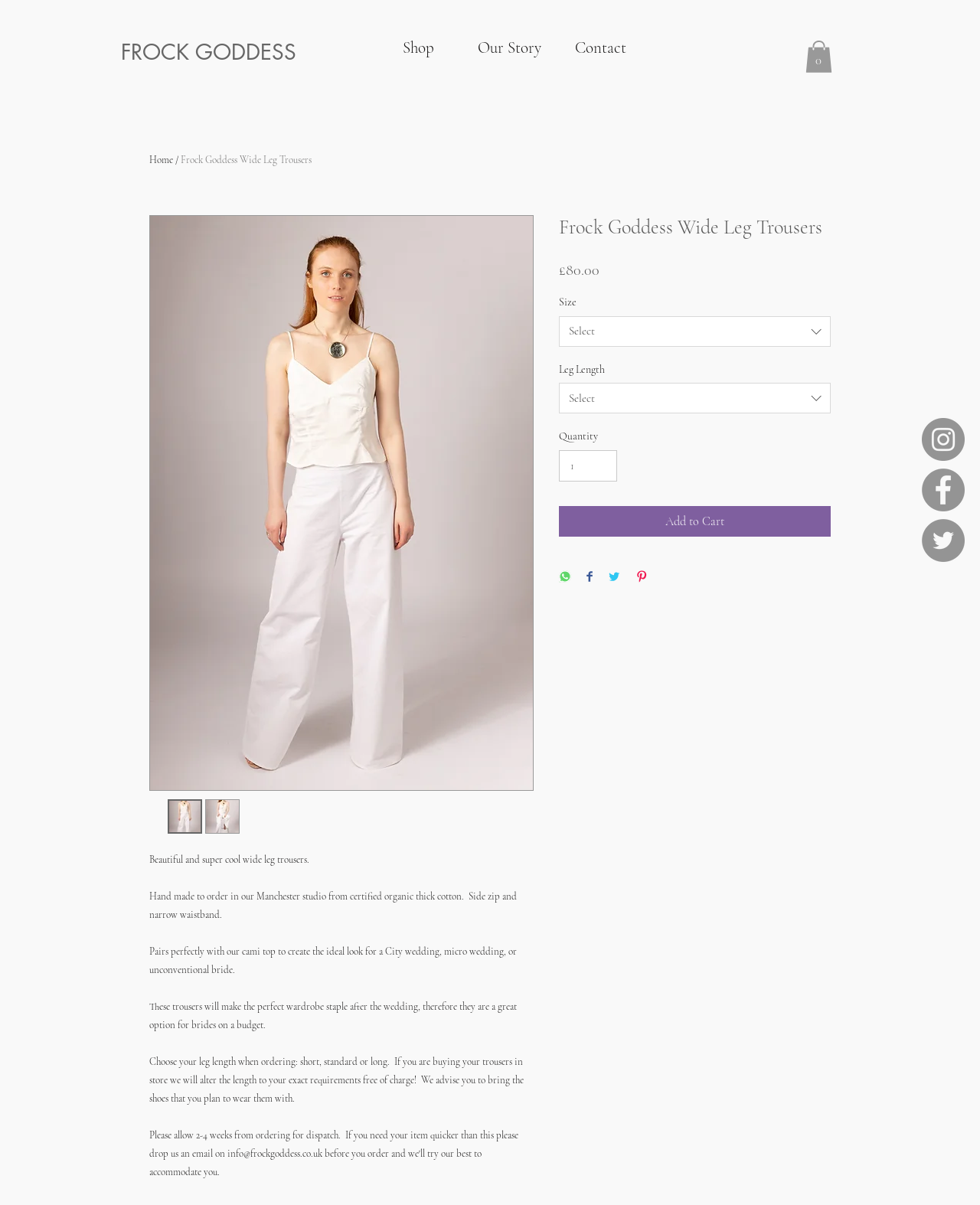Give a detailed explanation of the elements present on the webpage.

This webpage is about a product, specifically a pair of wide leg trousers, from a brand called Frock Goddess. At the top of the page, there is a heading with the brand name "FROCK GODDESS" and a navigation menu with links to "Shop", "Our Story", and "Contact". On the top right, there is a cart button with a count of 0 items.

Below the navigation menu, there is a social bar with links to Instagram, Facebook, and Twitter, each accompanied by an image of the respective social media platform's logo.

The main content of the page is divided into two sections. On the left, there is a large image of the product, a pair of white wide leg trousers, with two smaller buttons below it, also displaying the same image. On the right, there is a detailed description of the product, including its features, such as being handmade to order in Manchester from certified organic thick cotton, having a side zip and narrow waistband, and being suitable for a City wedding, micro wedding, or unconventional bride.

Below the product description, there are several options to customize the product, including choosing the leg length, size, and quantity. There are also buttons to add the product to the cart, share it on WhatsApp, Facebook, Twitter, or Pinterest.

At the bottom of the page, there is a heading with the product name "Frock Goddess Wide Leg Trousers" and a price tag of £80.00.